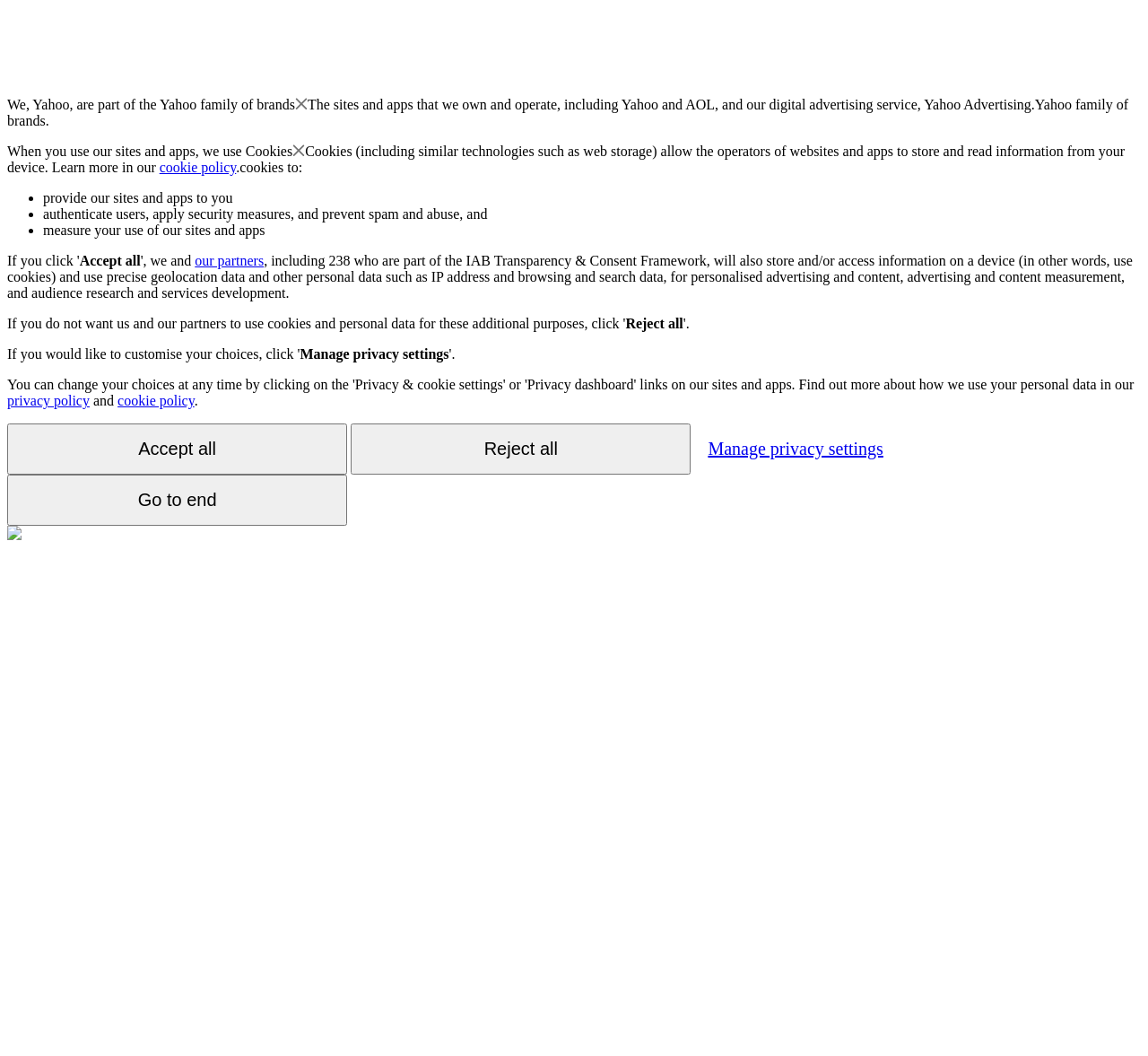What is Yahoo part of?
We need a detailed and exhaustive answer to the question. Please elaborate.

Based on the webpage content, it is stated that 'We, Yahoo, are part of the Yahoo family of brands' which indicates that Yahoo is part of the Yahoo family of brands.